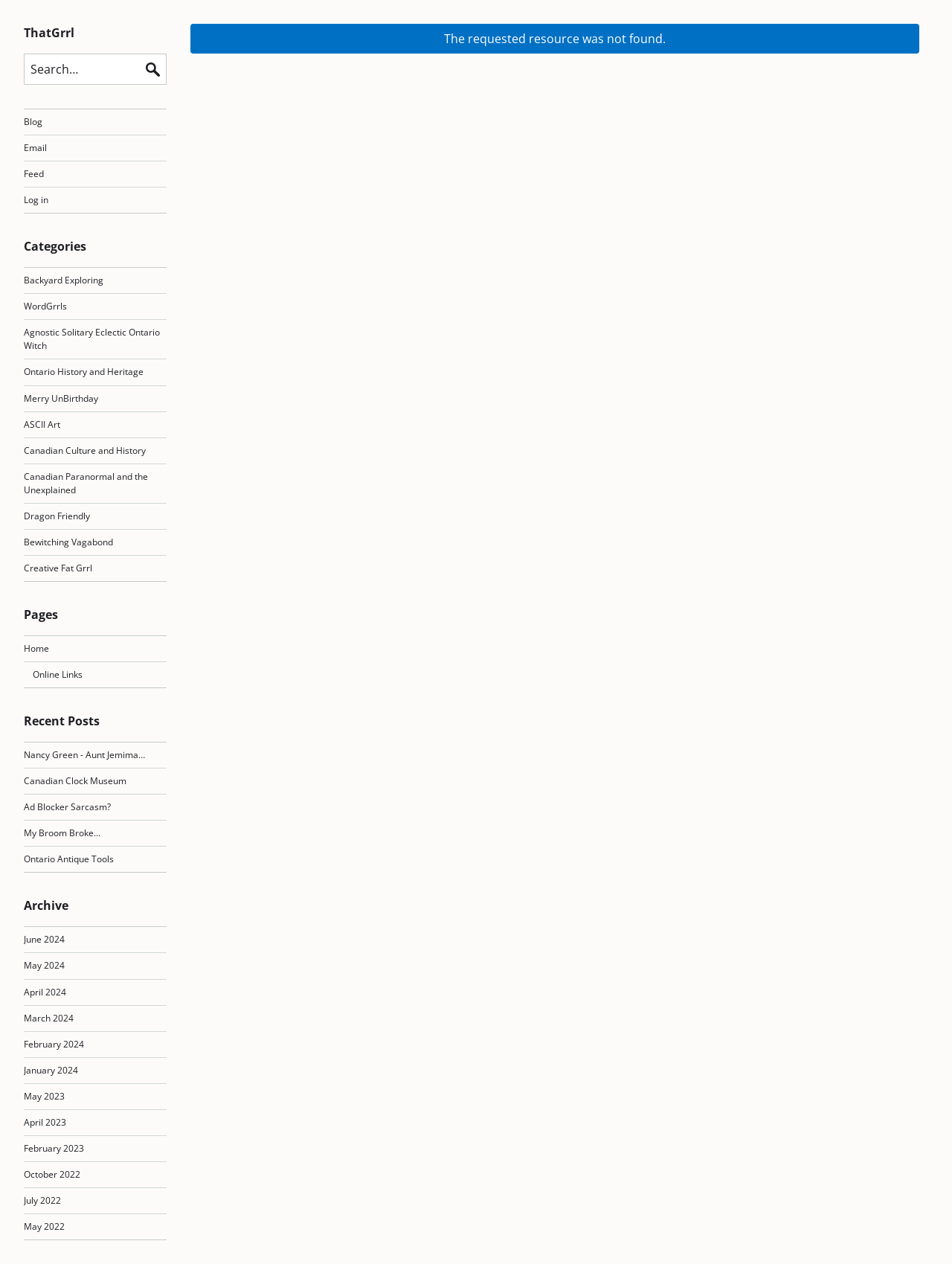Please identify the bounding box coordinates of the clickable region that I should interact with to perform the following instruction: "View posts from June 2024". The coordinates should be expressed as four float numbers between 0 and 1, i.e., [left, top, right, bottom].

[0.025, 0.738, 0.068, 0.748]